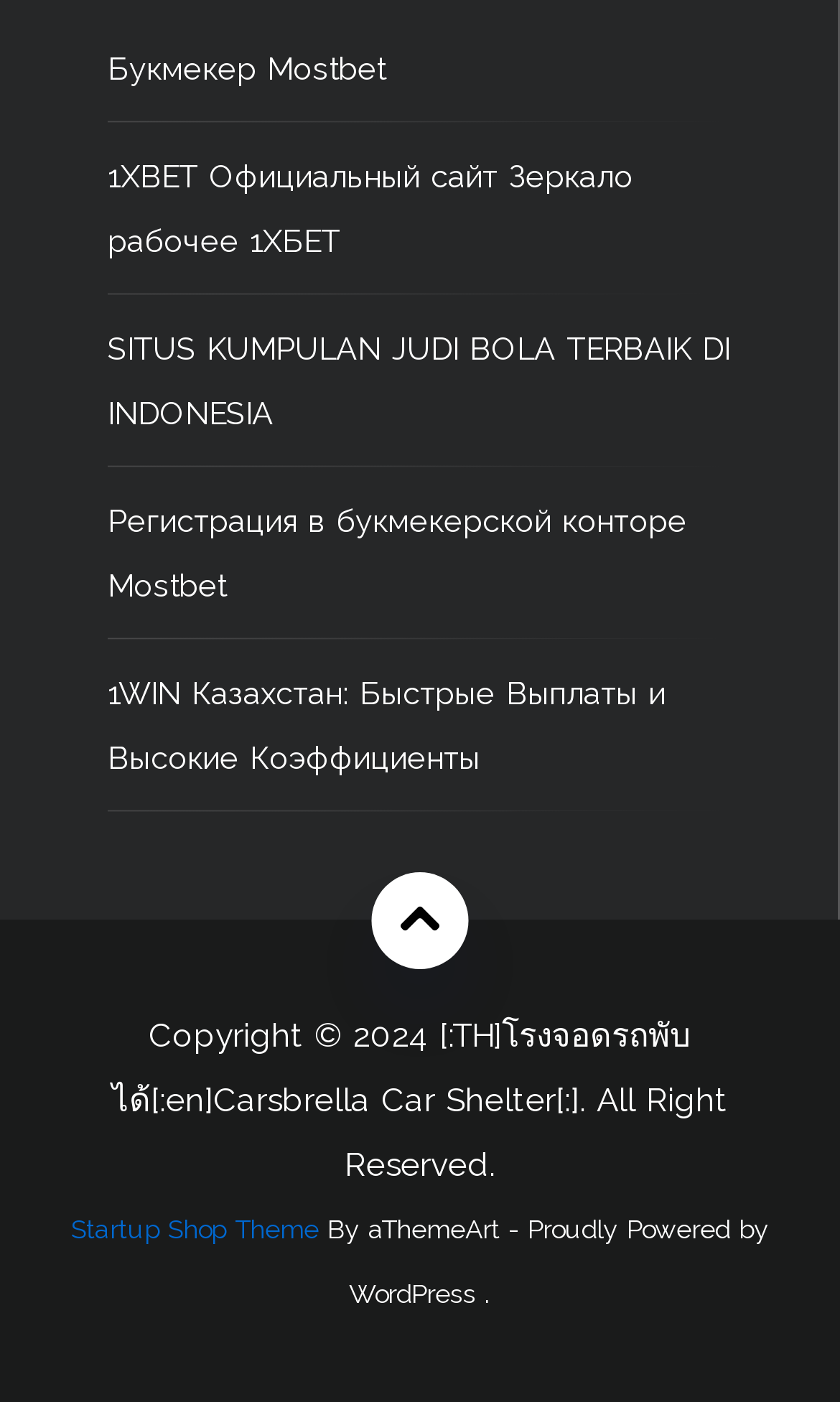Find the bounding box coordinates for the UI element whose description is: "Startup Shop Theme". The coordinates should be four float numbers between 0 and 1, in the format [left, top, right, bottom].

[0.085, 0.866, 0.379, 0.888]